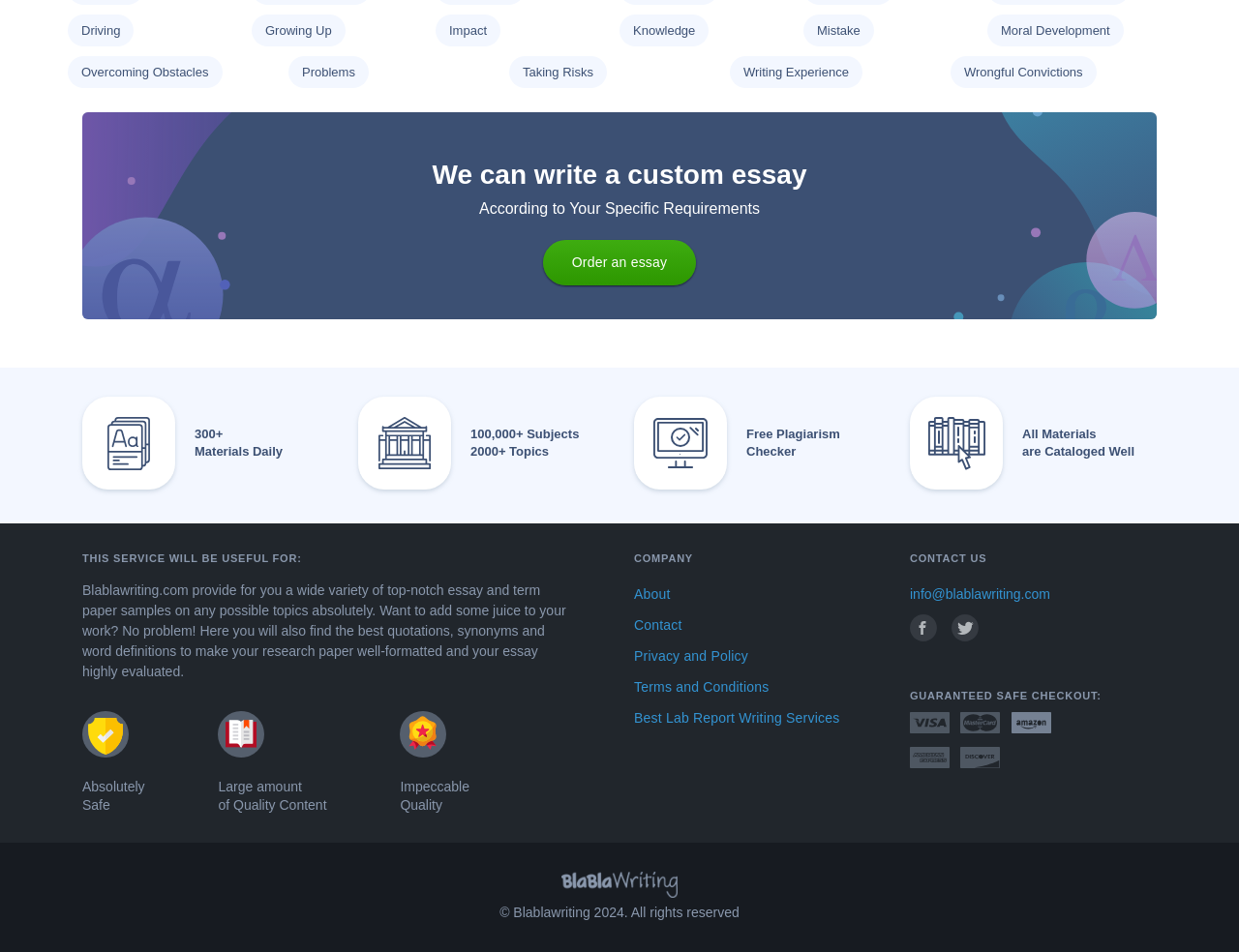From the given element description: "Shop", find the bounding box for the UI element. Provide the coordinates as four float numbers between 0 and 1, in the order [left, top, right, bottom].

None